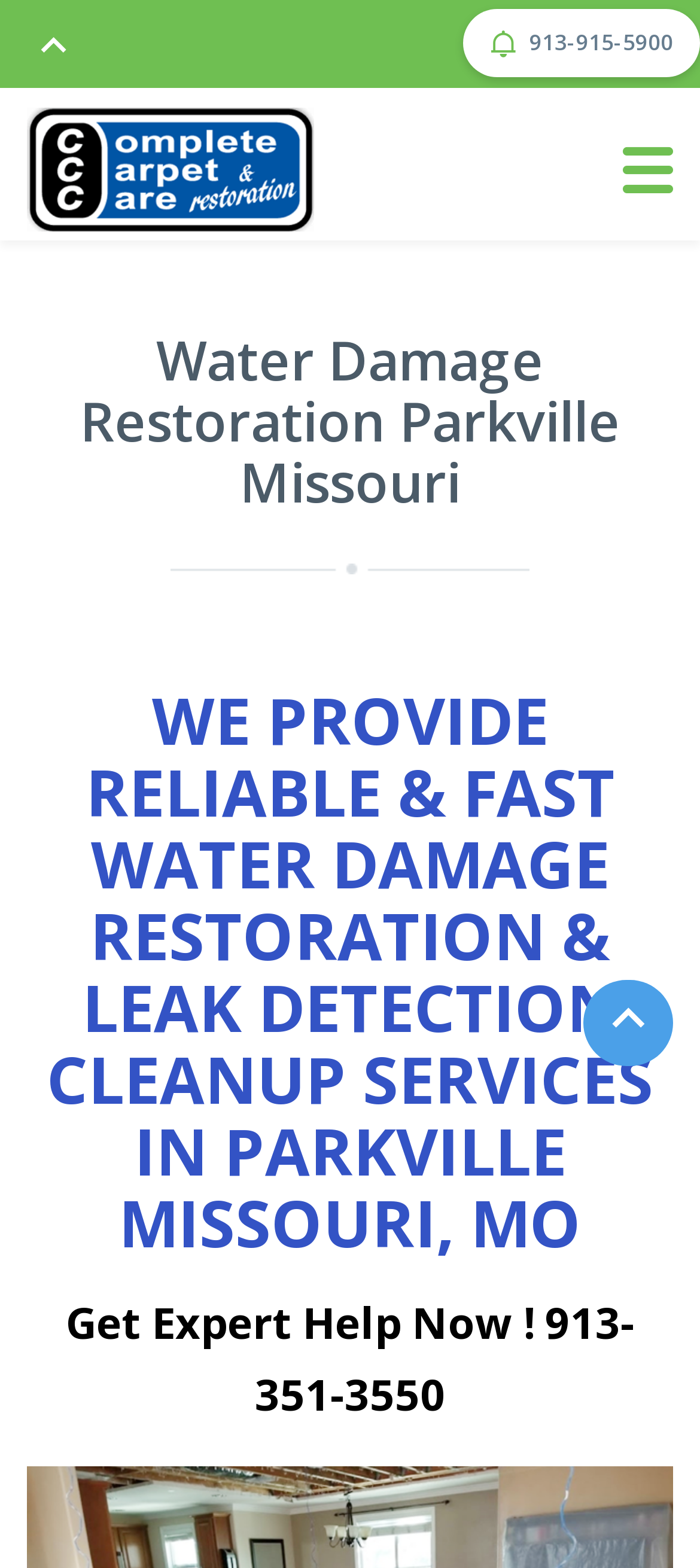Craft a detailed narrative of the webpage's structure and content.

The webpage is about water damage restoration services in Parkville, Missouri. At the top left corner, there is a logo image with a corresponding link. To the right of the logo, there is a phone number link "913-915-5900". On the top right corner, there is a small icon link represented by "\ue92d".

Below the top section, there is a main heading "Water Damage Restoration Parkville Missouri" that spans the entire width of the page. Underneath this heading, there is a subheading "WE PROVIDE RELIABLE & FAST WATER DAMAGE RESTORATION & LEAK DETECTION CLEANUP SERVICES IN PARKVILLE MISSOURI, MO" that takes up most of the page width.

Further down, there is another subheading "Get Expert Help Now! 913-351-3550" with a prominent phone number link "913-351-3550" placed to its right. This phone number link is emphasized, indicating the importance of calling for expert help. Overall, the webpage is focused on providing water damage restoration services and encouraging visitors to take action by calling the provided phone number.